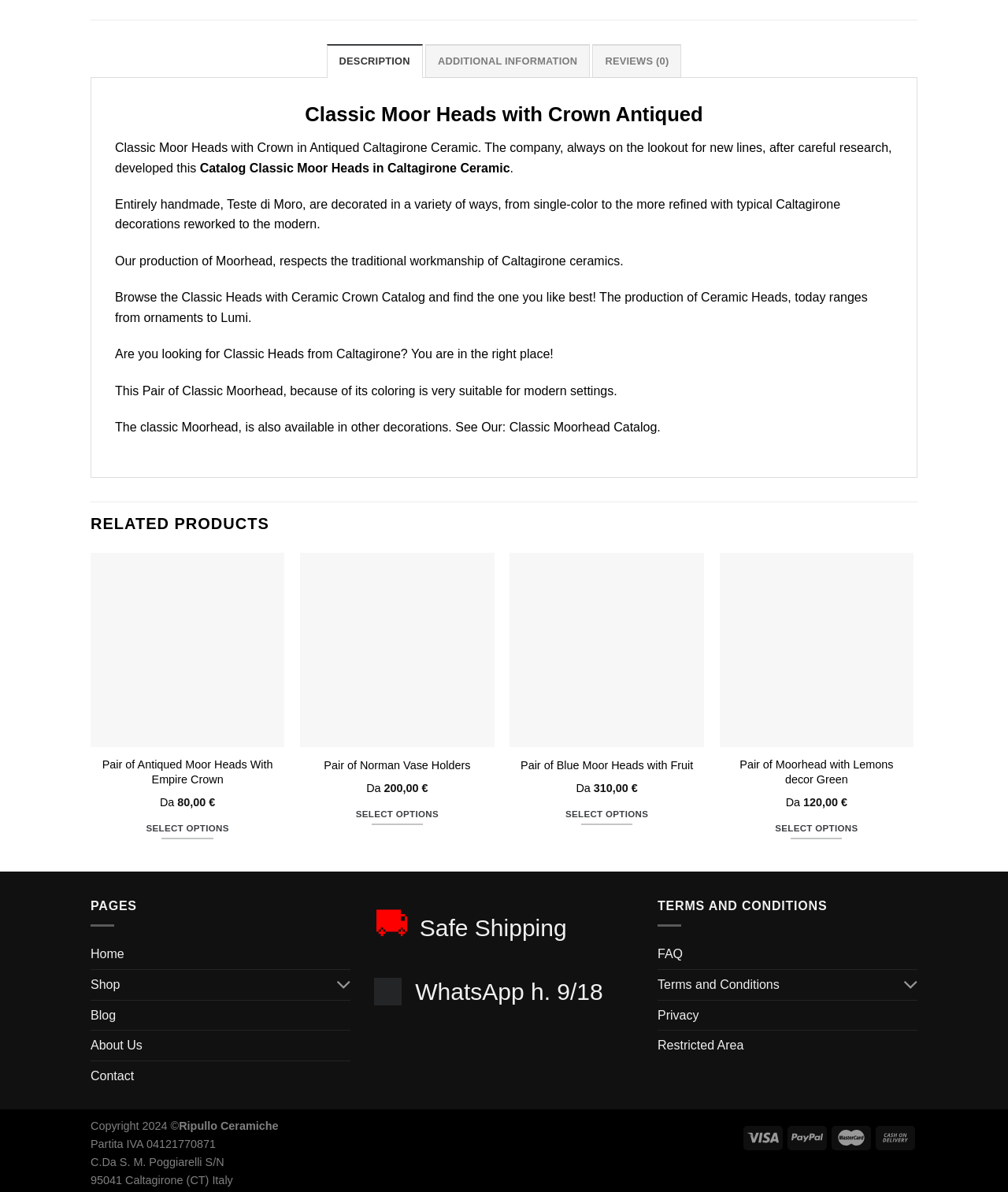Please identify the bounding box coordinates of the clickable element to fulfill the following instruction: "View the 'Pair of Antiqued Moor Heads With Empire Crown' product". The coordinates should be four float numbers between 0 and 1, i.e., [left, top, right, bottom].

[0.09, 0.464, 0.282, 0.627]